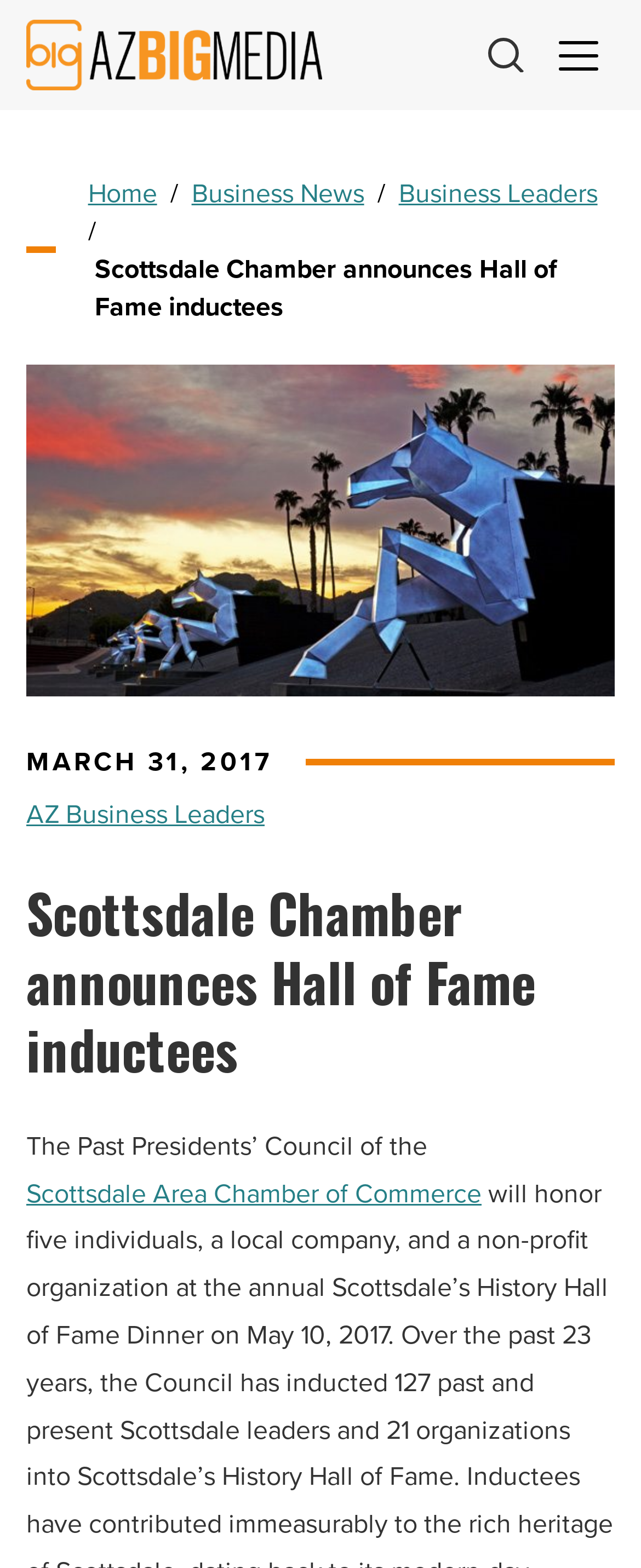What is the name of the chamber?
Respond with a short answer, either a single word or a phrase, based on the image.

Scottsdale Area Chamber of Commerce